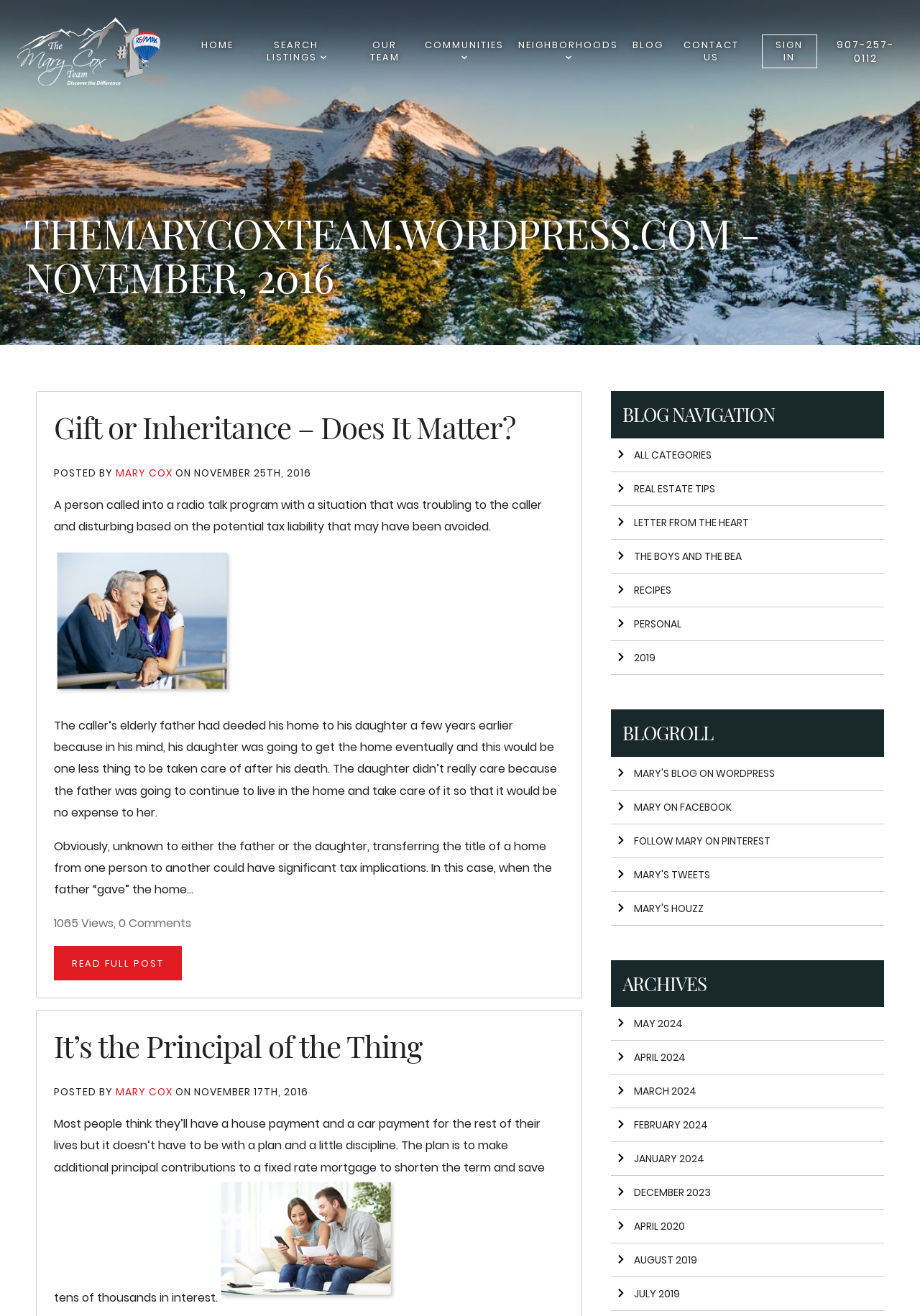Identify the bounding box coordinates of the clickable region required to complete the instruction: "Go to homepage". The coordinates should be given as four float numbers within the range of 0 and 1, i.e., [left, top, right, bottom].

[0.019, 0.013, 0.219, 0.065]